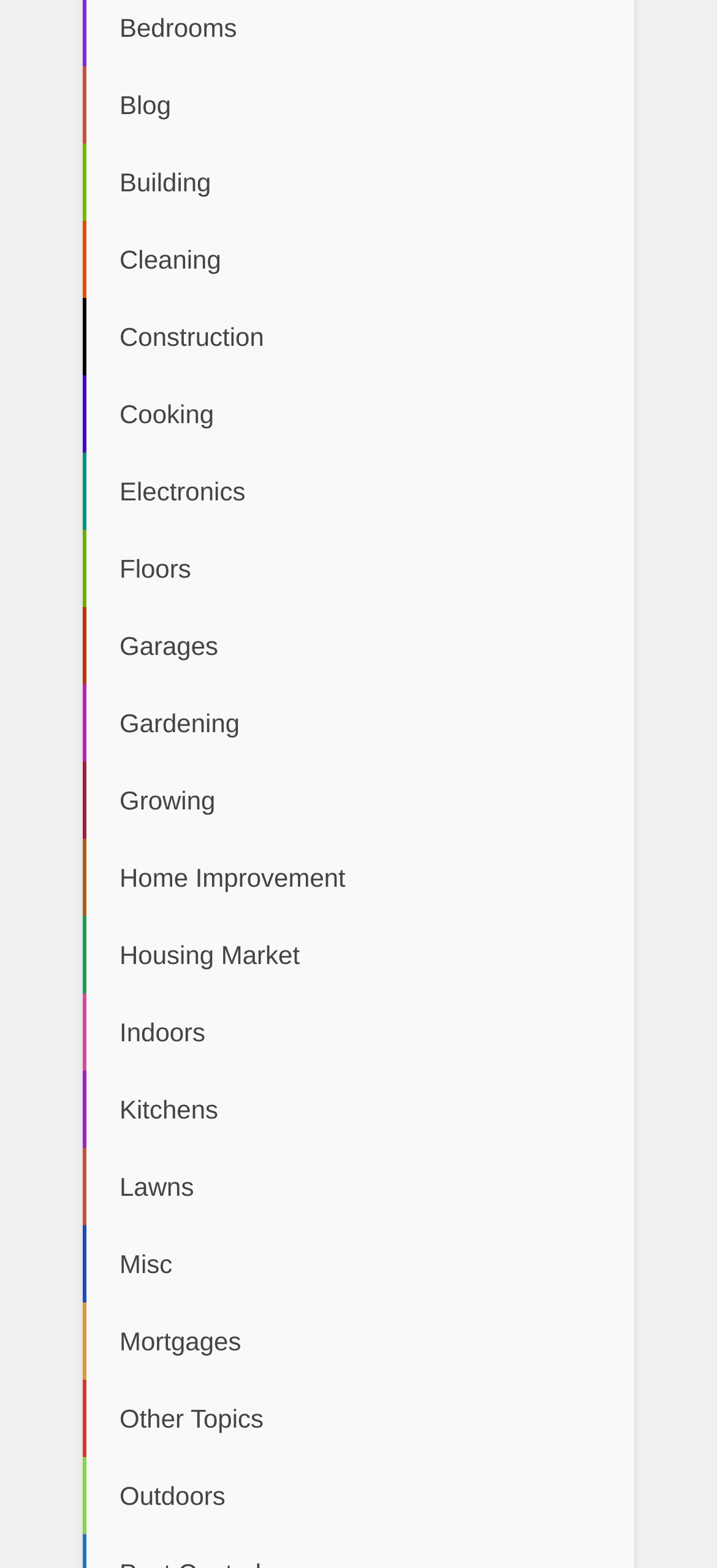Given the element description, predict the bounding box coordinates in the format (top-left x, top-left y, bottom-right x, bottom-right y). Make sure all values are between 0 and 1. Here is the element description: Indoors

[0.115, 0.634, 0.885, 0.683]